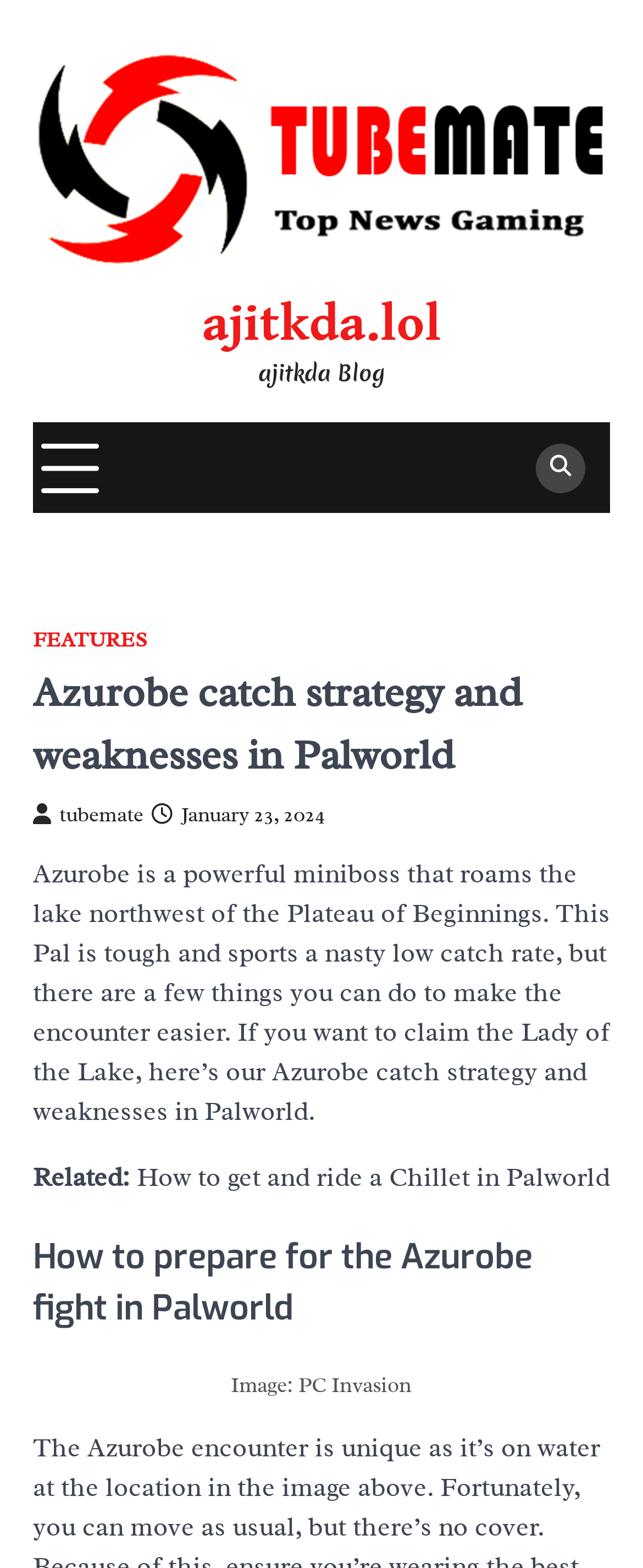Given the element description January 23, 2024, specify the bounding box coordinates of the corresponding UI element in the format (top-left x, top-left y, bottom-right x, bottom-right y). All values must be between 0 and 1.

[0.236, 0.511, 0.505, 0.528]